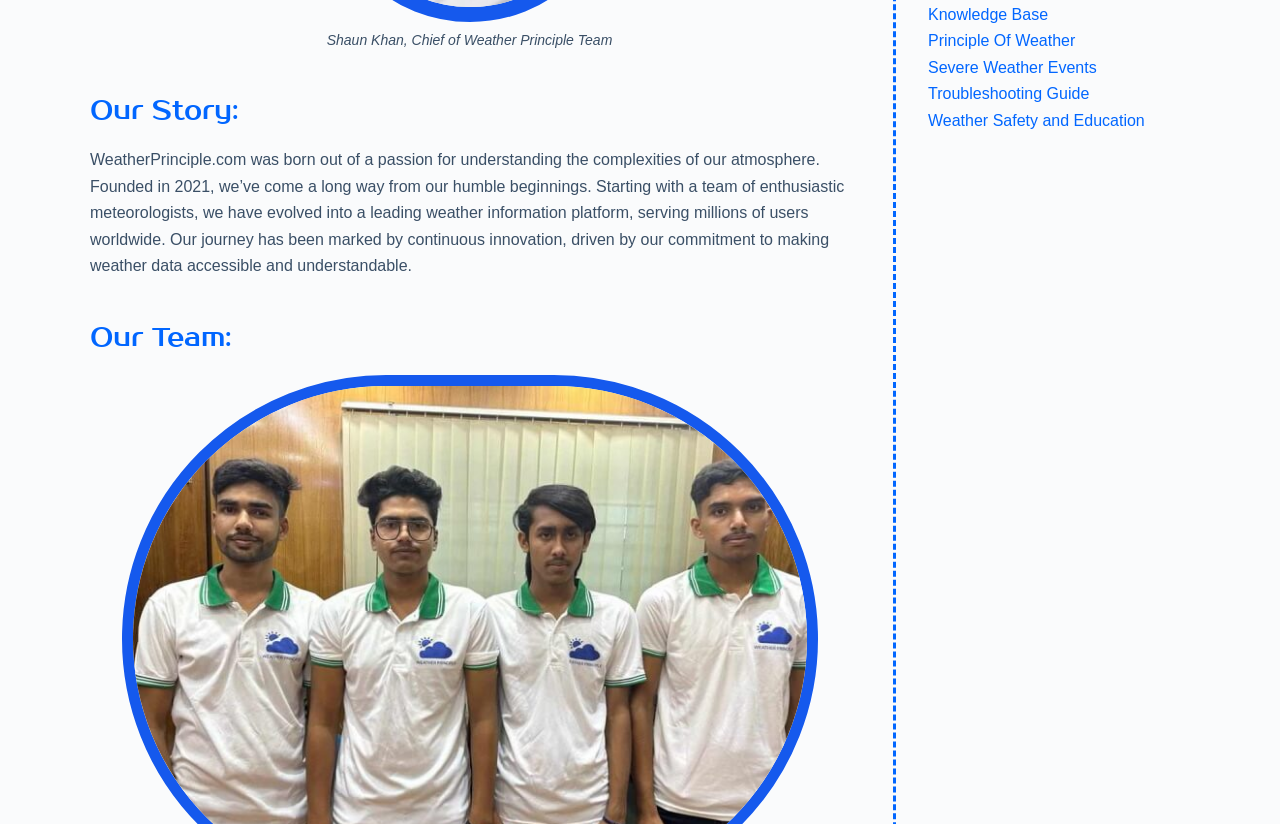Given the element description, predict the bounding box coordinates in the format (top-left x, top-left y, bottom-right x, bottom-right y). Make sure all values are between 0 and 1. Here is the element description: Principle Of Weather

[0.725, 0.039, 0.84, 0.06]